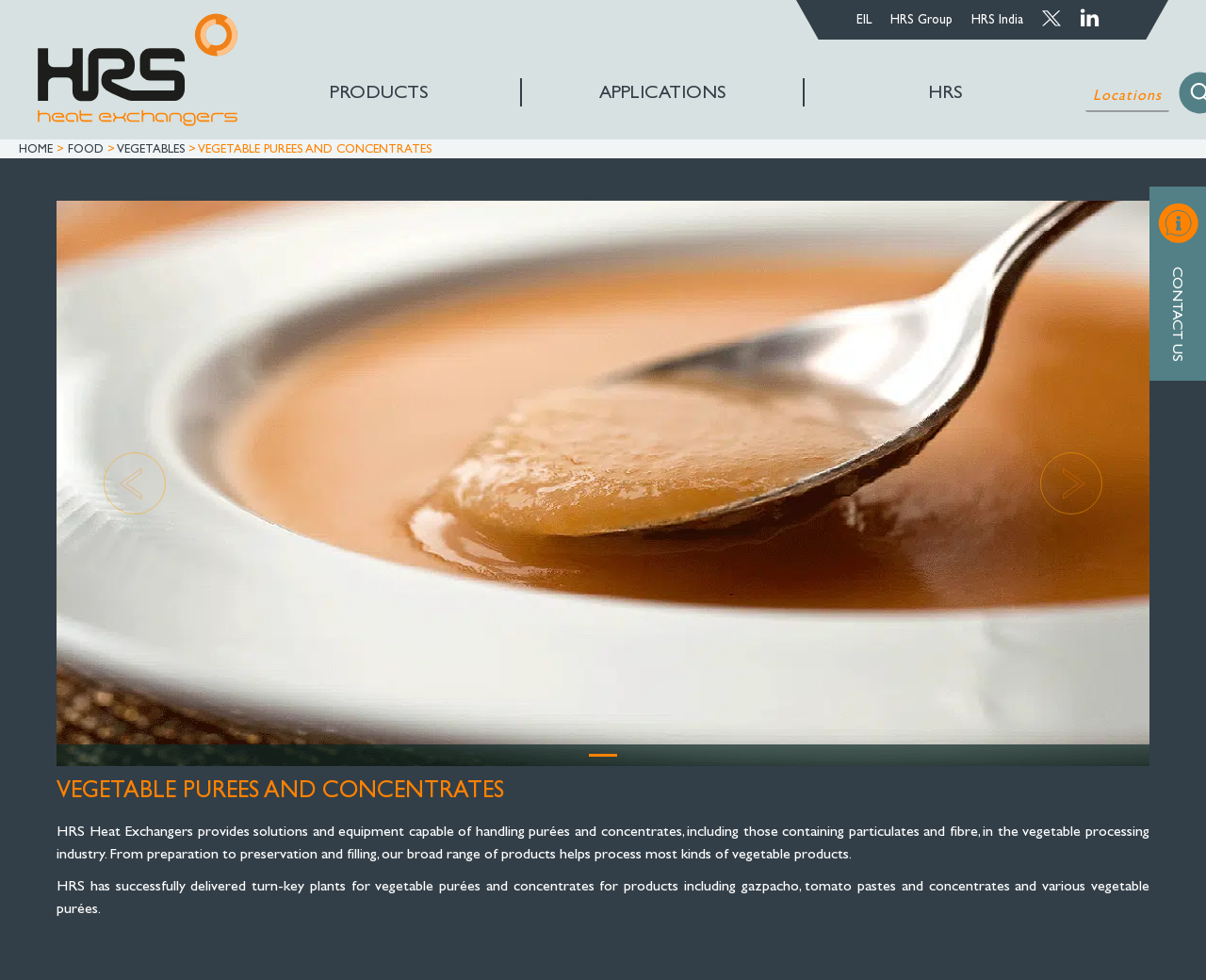What is the company name mentioned in the top-right corner?
Look at the screenshot and respond with a single word or phrase.

HRS Group